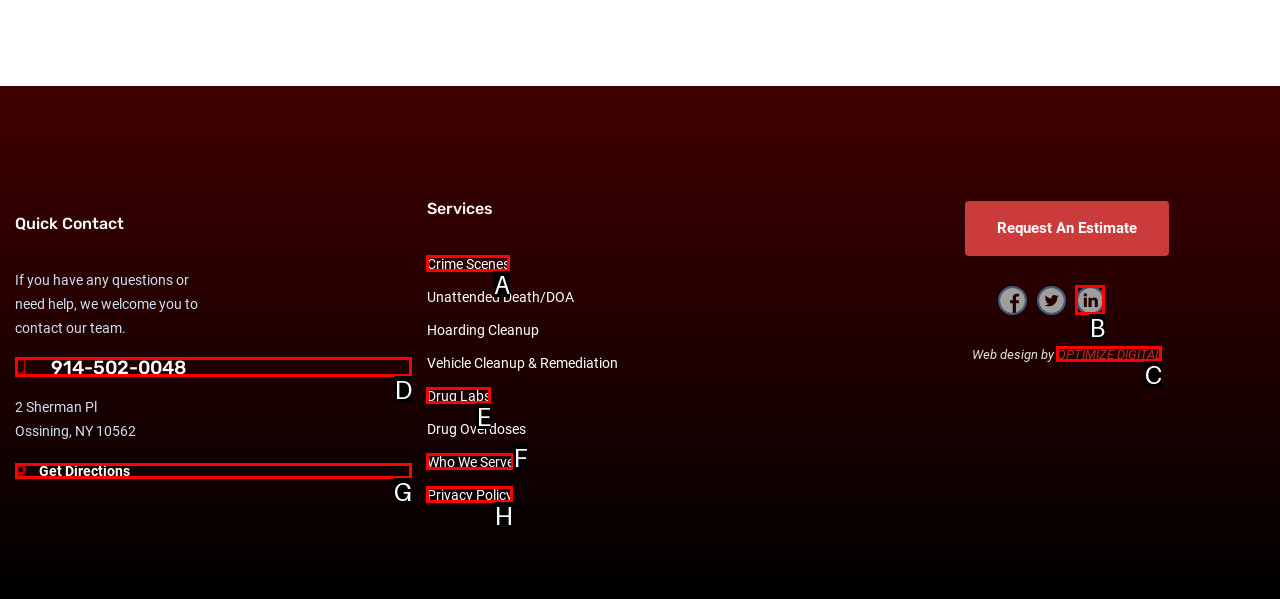Given the description: Who We Serve, determine the corresponding lettered UI element.
Answer with the letter of the selected option.

F